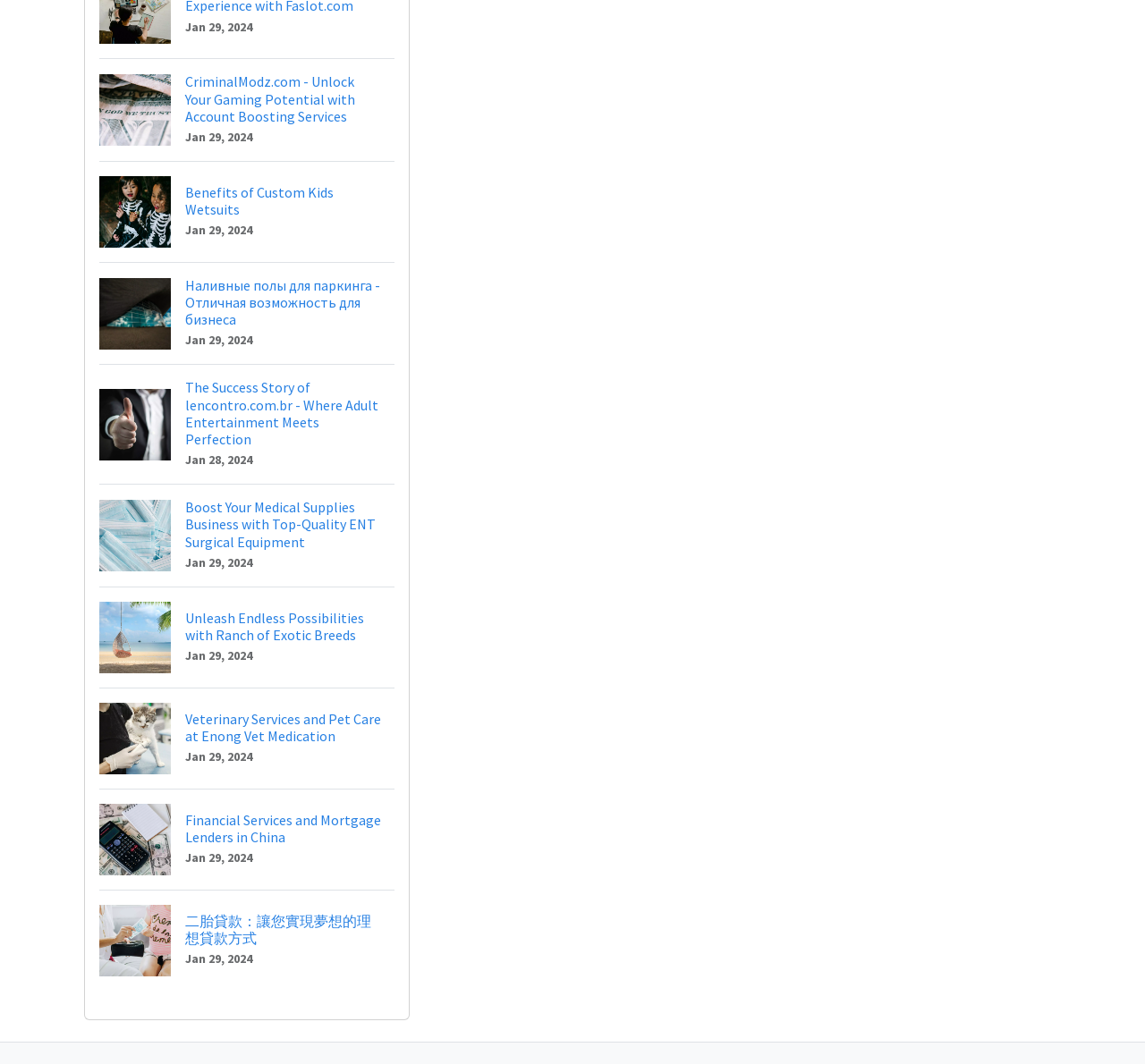What is the topic of the first article link?
Please answer using one word or phrase, based on the screenshot.

Gaming